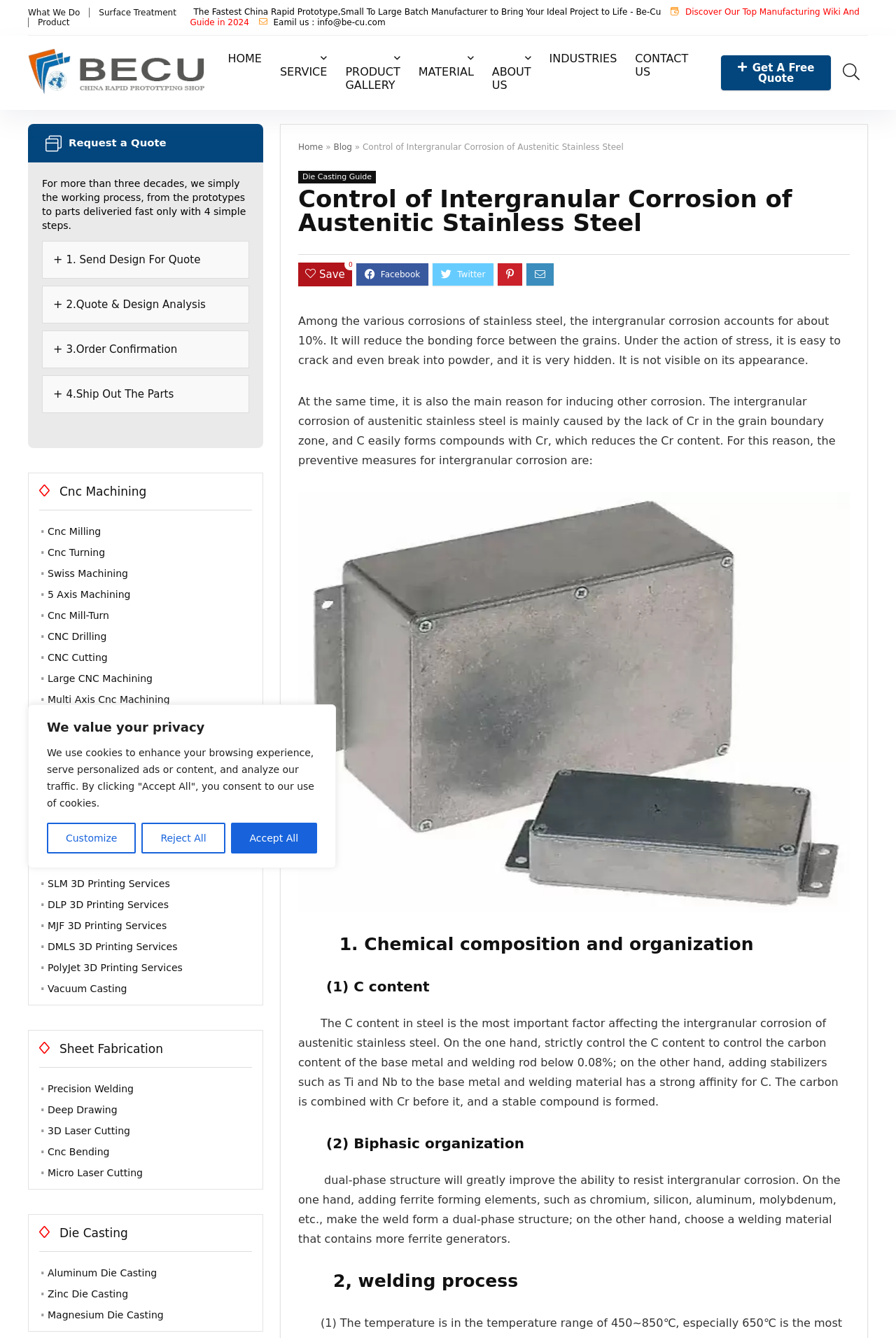Please answer the following question as detailed as possible based on the image: 
What is the recommended C content in steel to prevent intergranular corrosion?

According to the webpage, to prevent intergranular corrosion, the C content in steel should be strictly controlled to be below 0.08%, which is the most important factor affecting the intergranular corrosion of austenitic stainless steel.